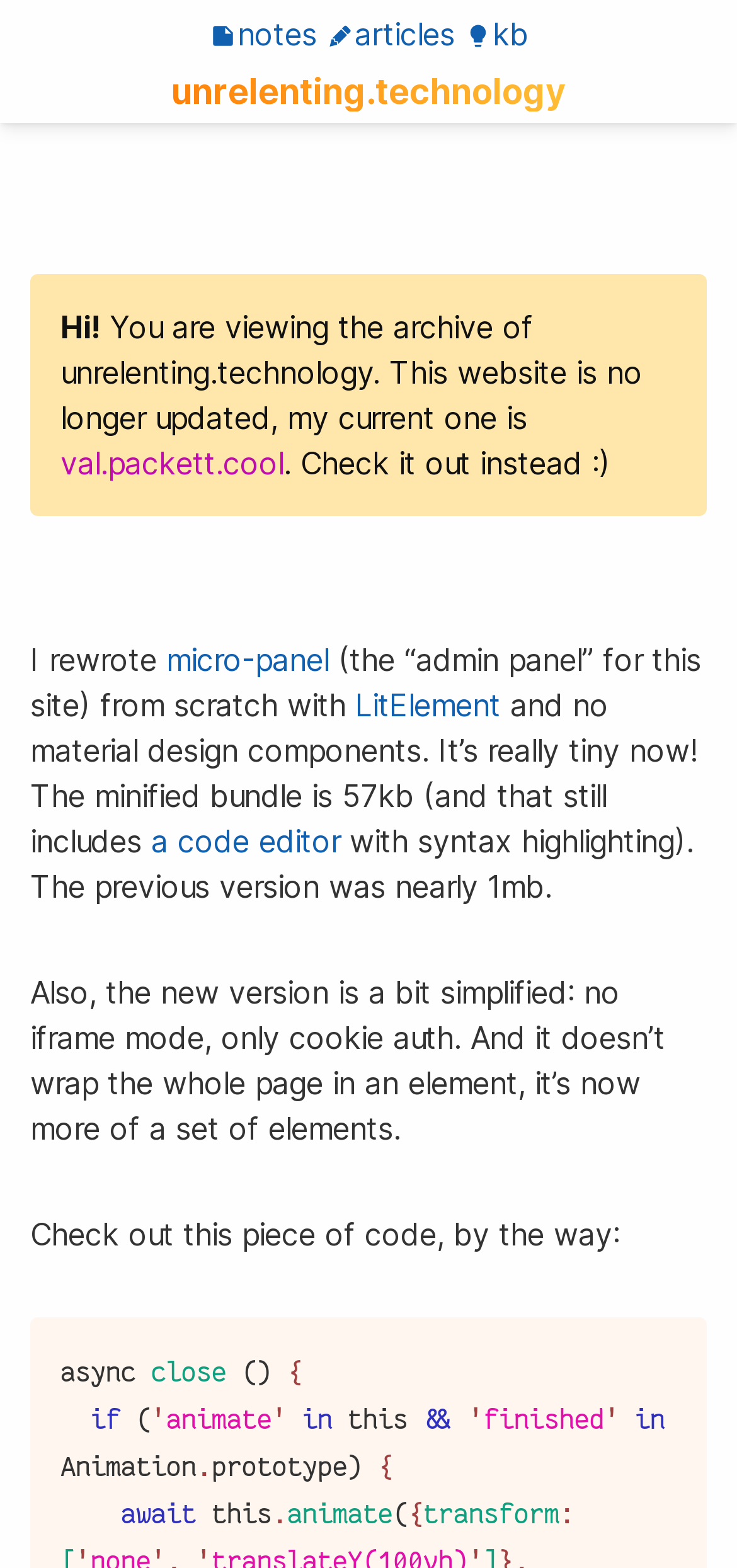What is the size of the minified bundle?
Can you give a detailed and elaborate answer to the question?

The size of the minified bundle can be found in the StaticText element, which states 'The minified bundle is 57kb...'. This is mentioned in the context of the author rewriting the micro-panel, suggesting that the bundle size is a notable improvement.